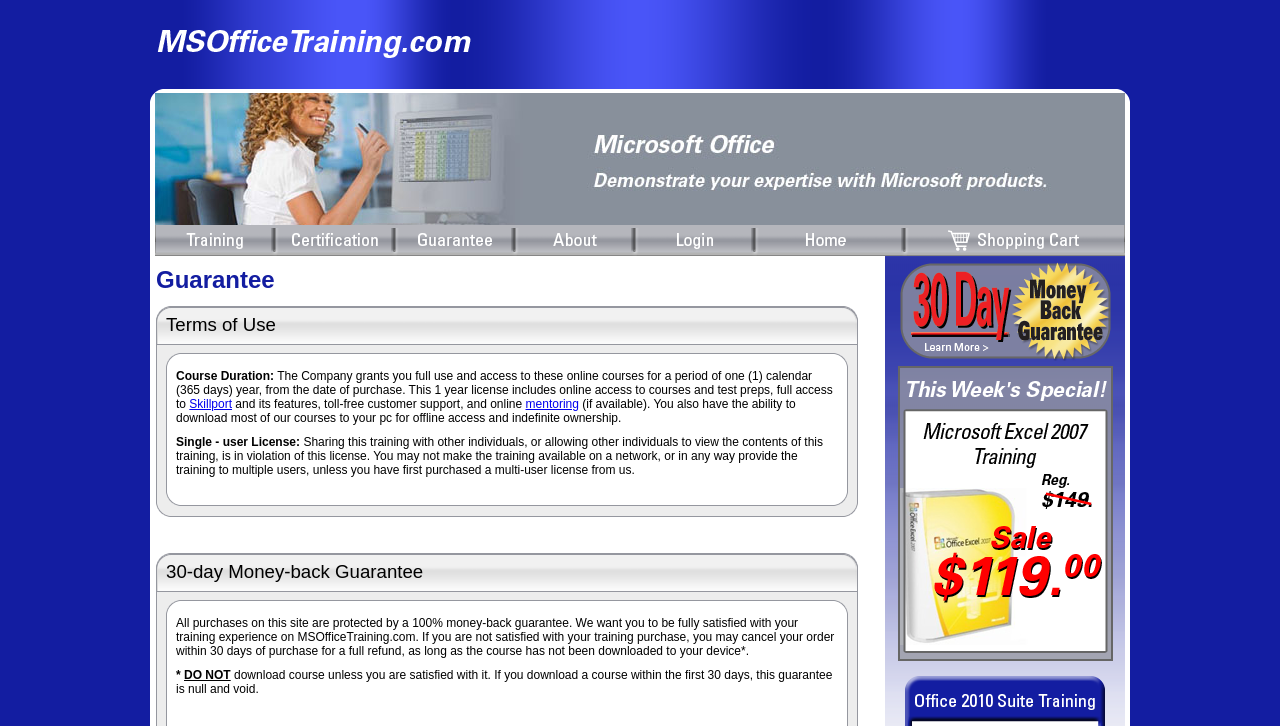Show the bounding box coordinates for the HTML element described as: "alt="Money Back Guarantee"".

[0.701, 0.481, 0.869, 0.508]